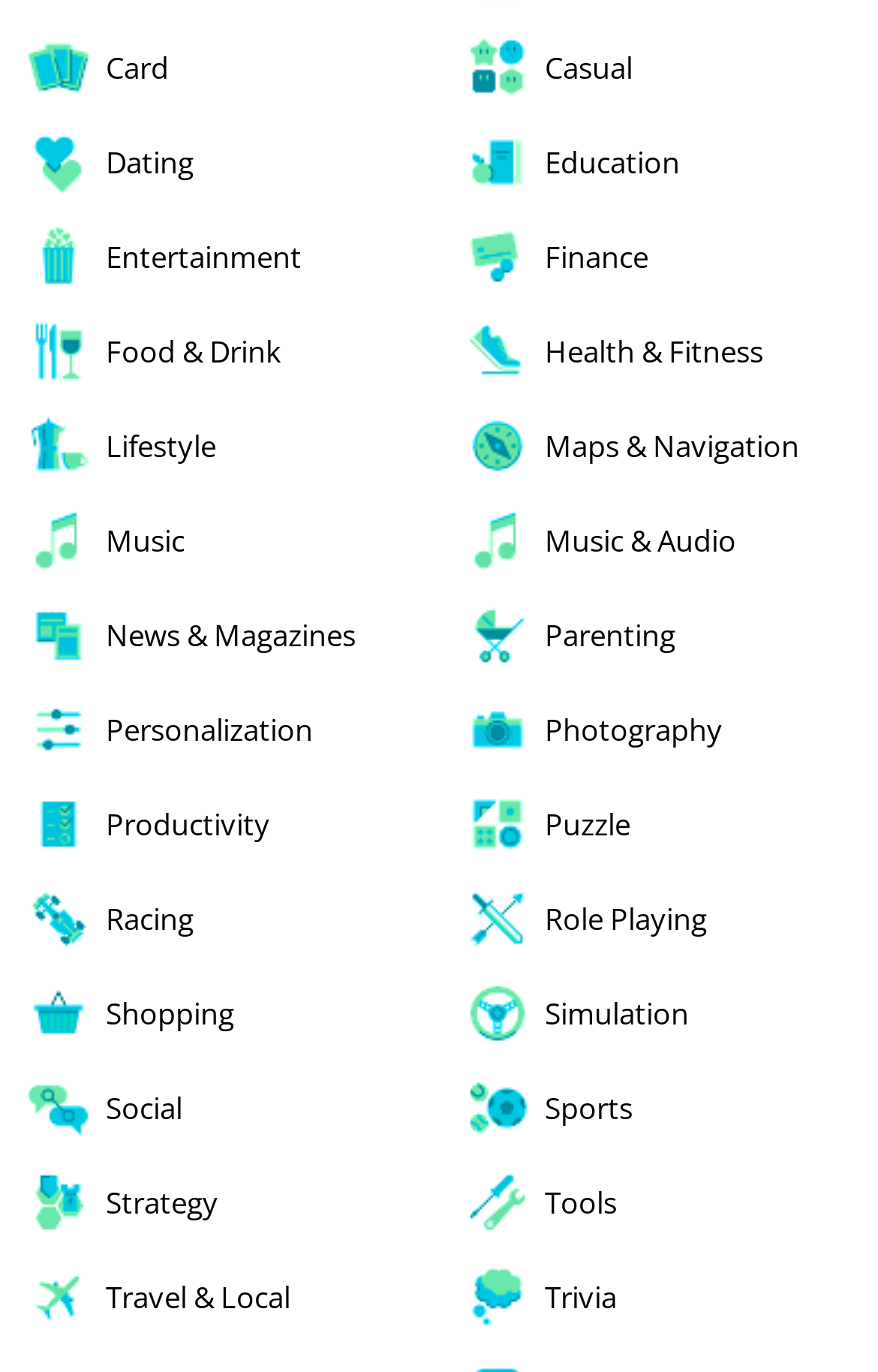Provide the bounding box coordinates for the UI element described in this sentence: "How To Edit An Essay". The coordinates should be four float values between 0 and 1, i.e., [left, top, right, bottom].

None